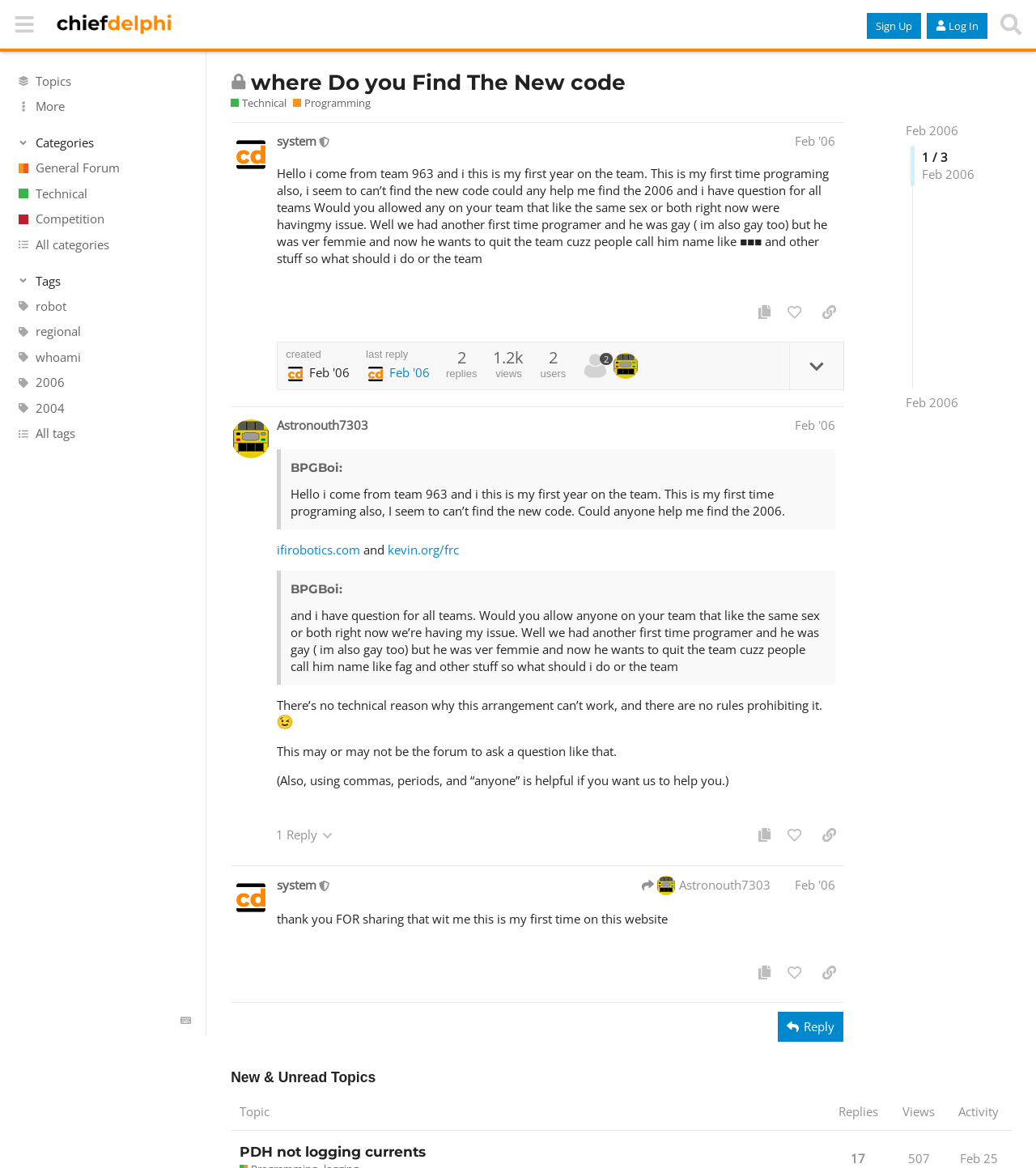Using the provided element description: "whoami", determine the bounding box coordinates of the corresponding UI element in the screenshot.

[0.0, 0.295, 0.199, 0.317]